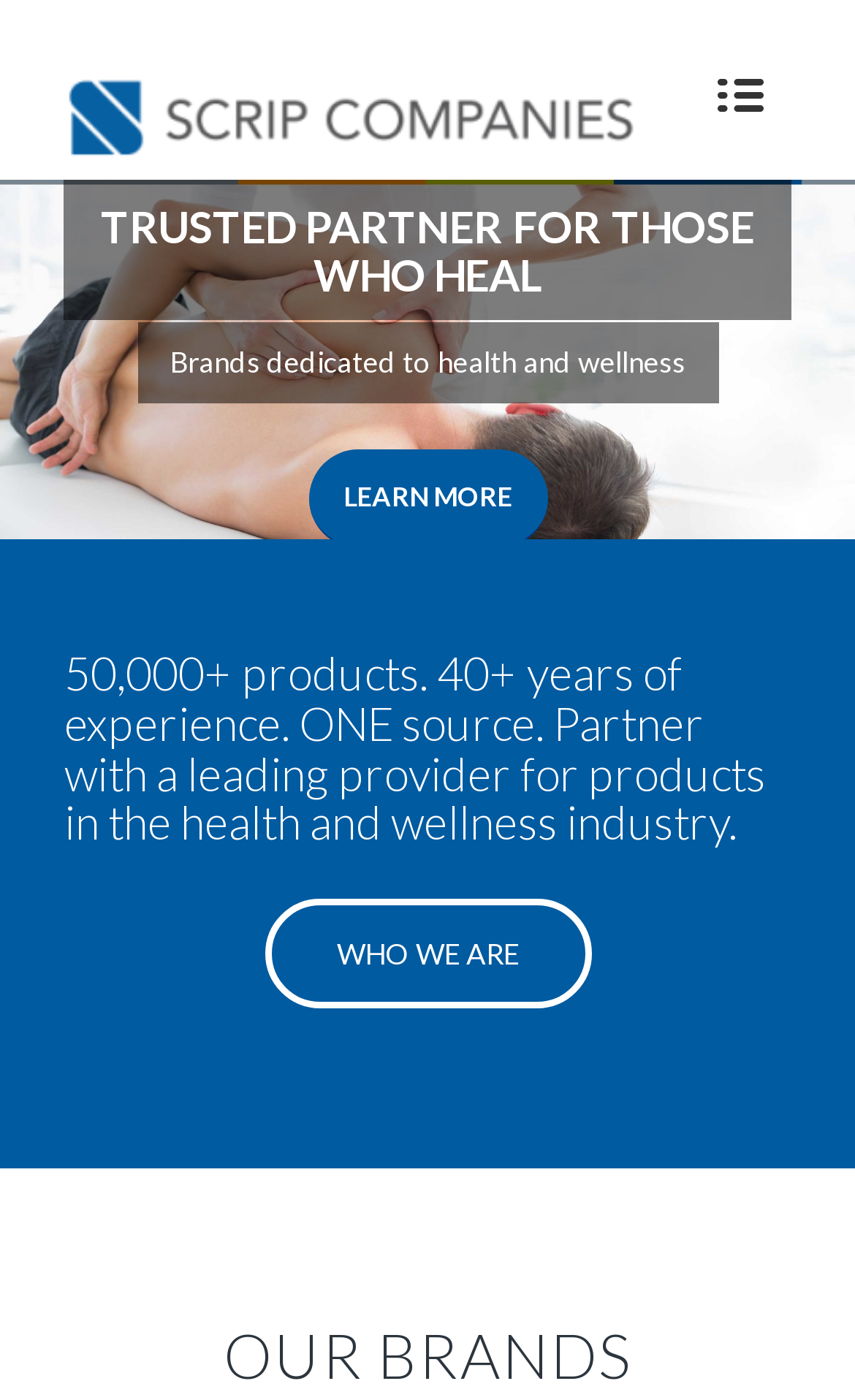How many years of experience does Scrip Companies have?
Using the picture, provide a one-word or short phrase answer.

40+